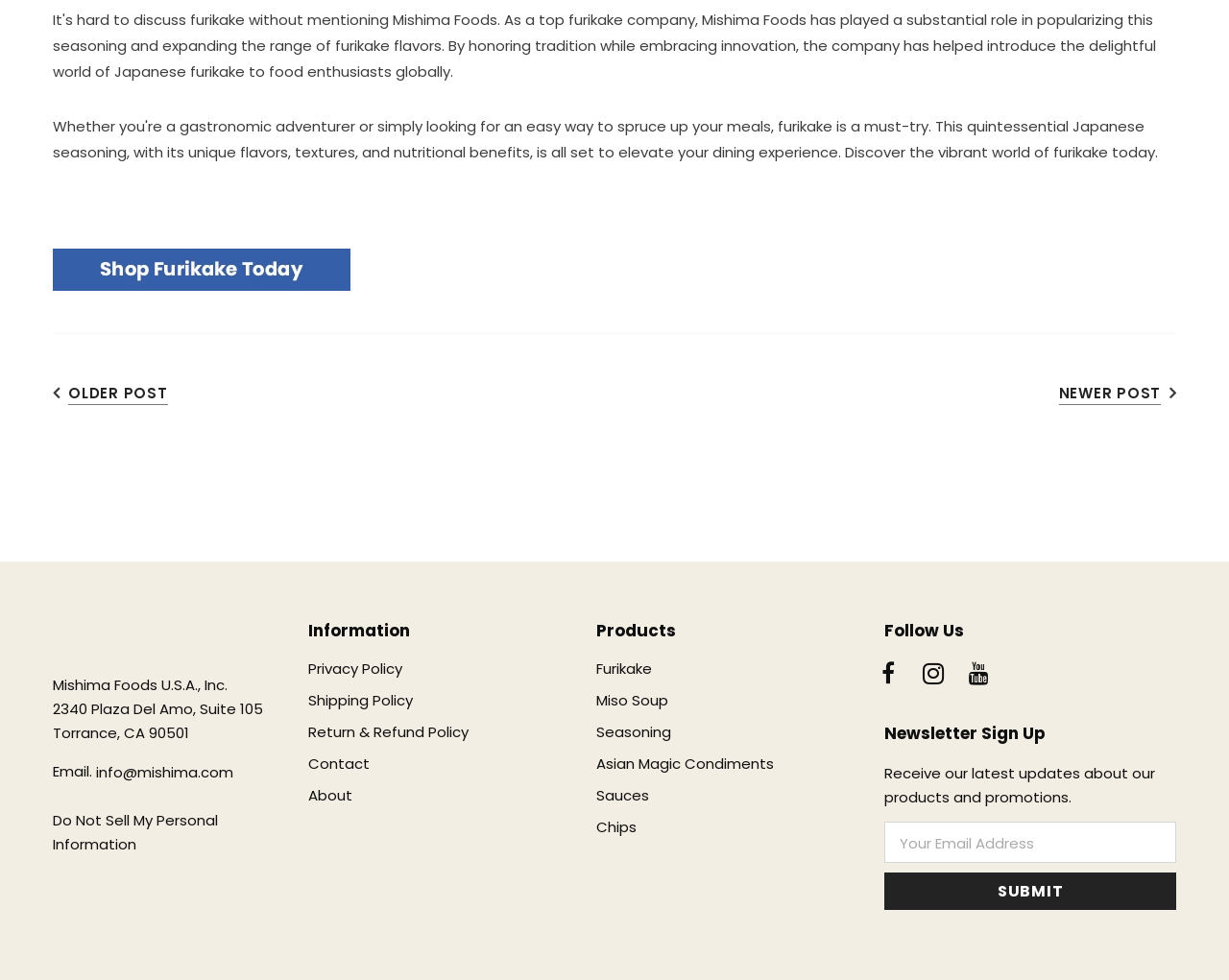Find the bounding box coordinates for the area that should be clicked to accomplish the instruction: "Book an exploratory chat".

None